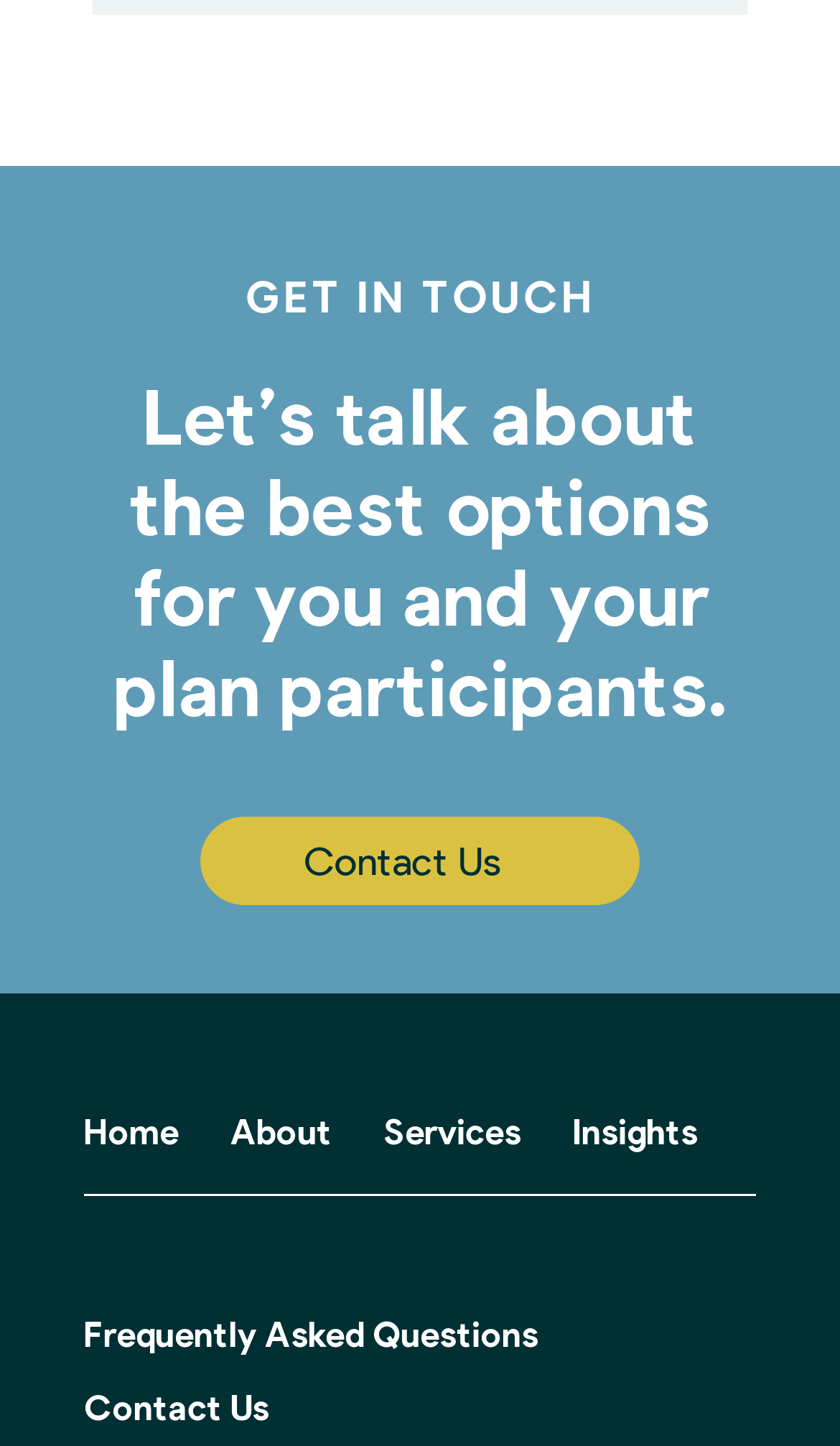Using the information from the screenshot, answer the following question thoroughly:
What is the purpose of the webpage?

The webpage contains a heading 'GET IN TOUCH' and a 'Contact Us' link, indicating that the purpose of the webpage is to provide contact information to users.